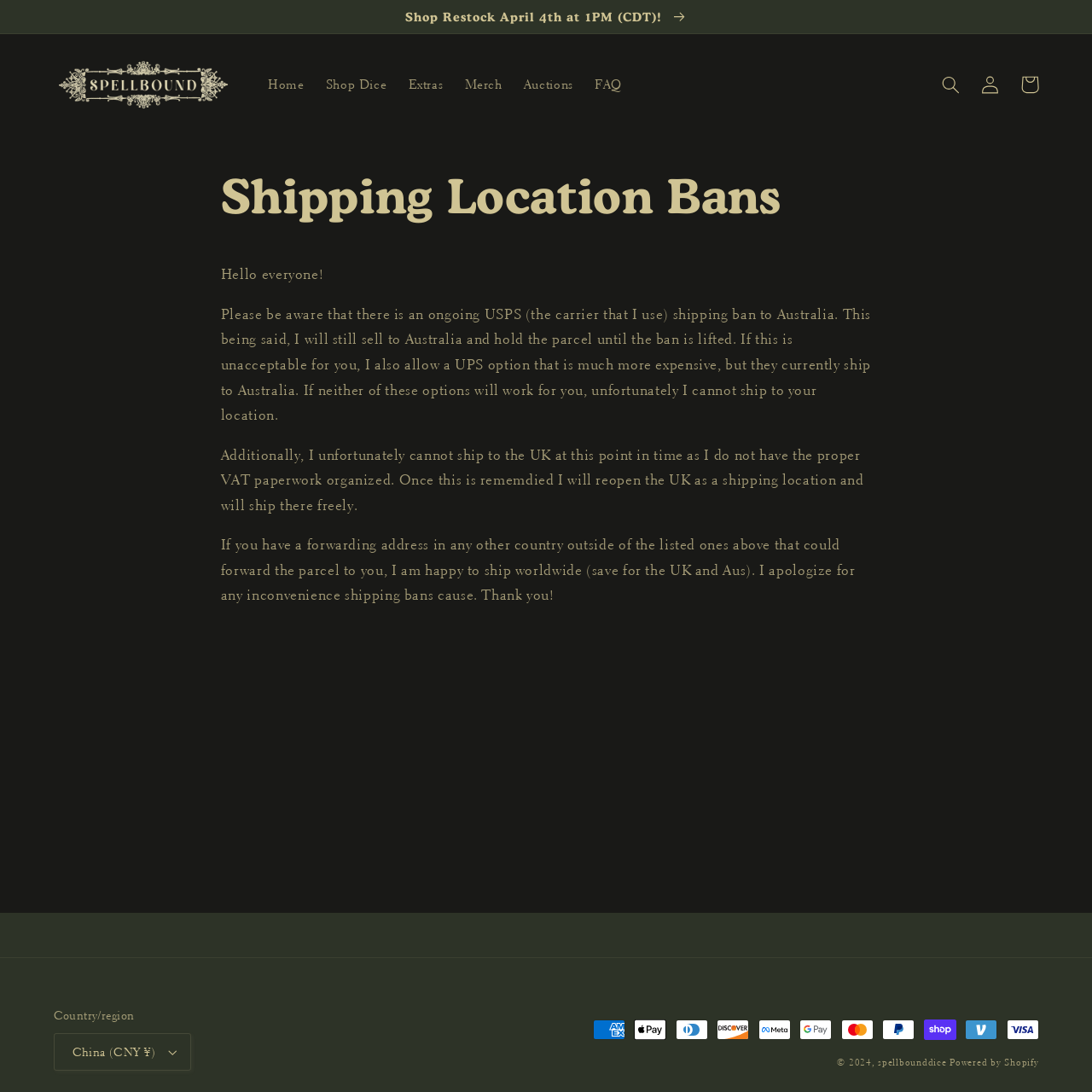Provide a brief response to the question below using a single word or phrase: 
How many navigation links are there?

6